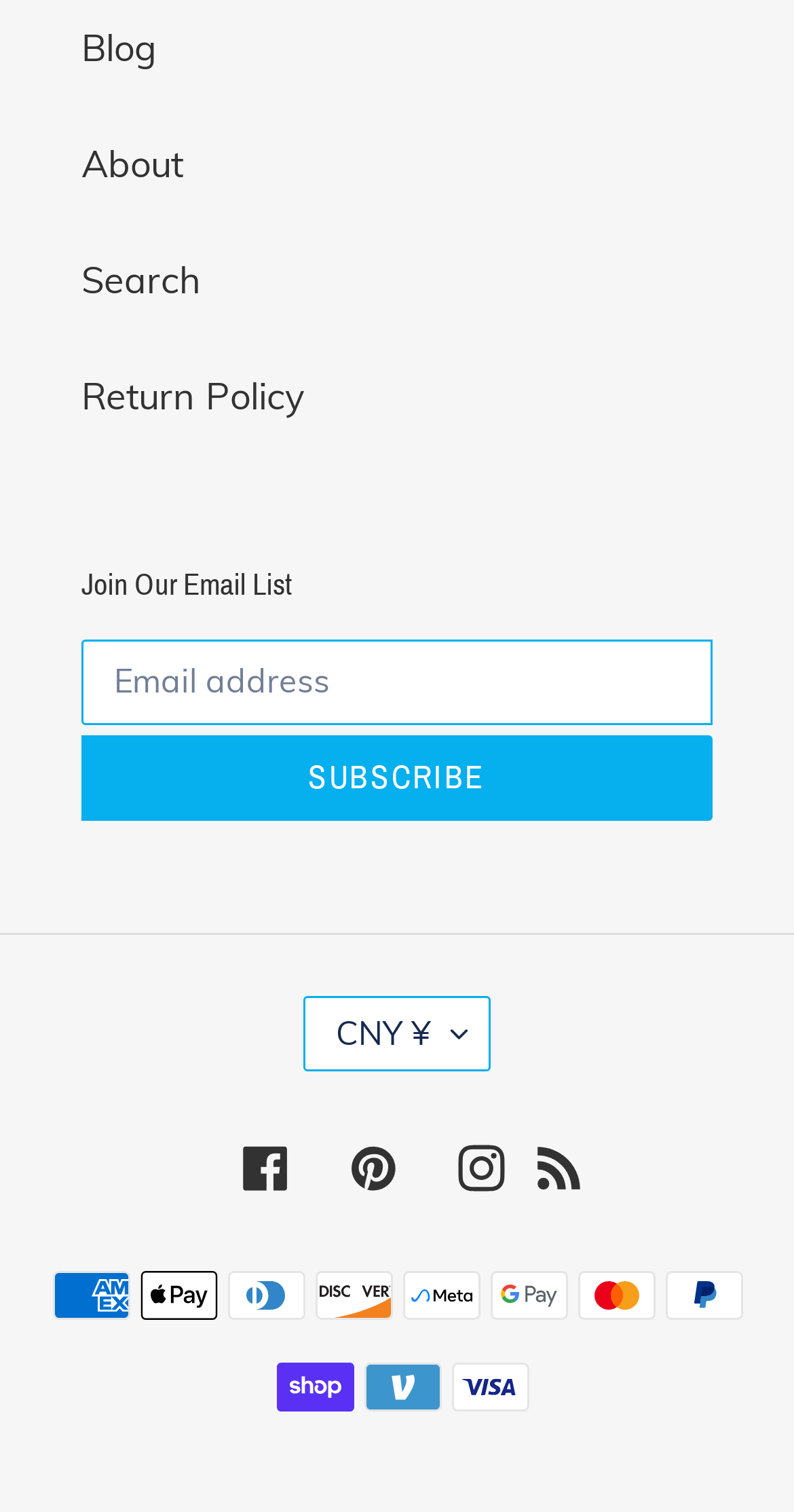Please identify the coordinates of the bounding box that should be clicked to fulfill this instruction: "Change currency".

[0.382, 0.658, 0.618, 0.708]